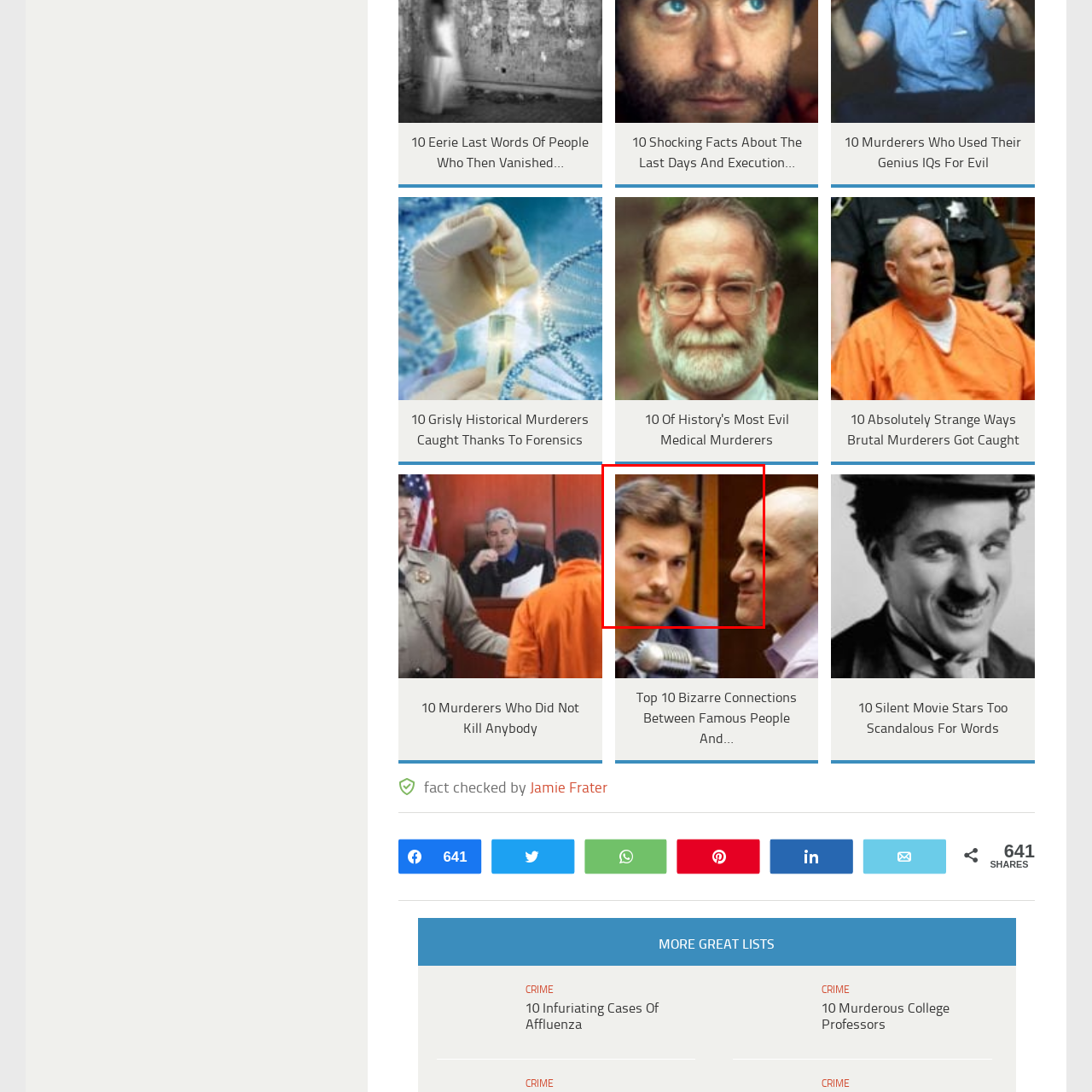View the portion of the image within the red bounding box and answer this question using a single word or phrase:
How many men are in the image?

Two